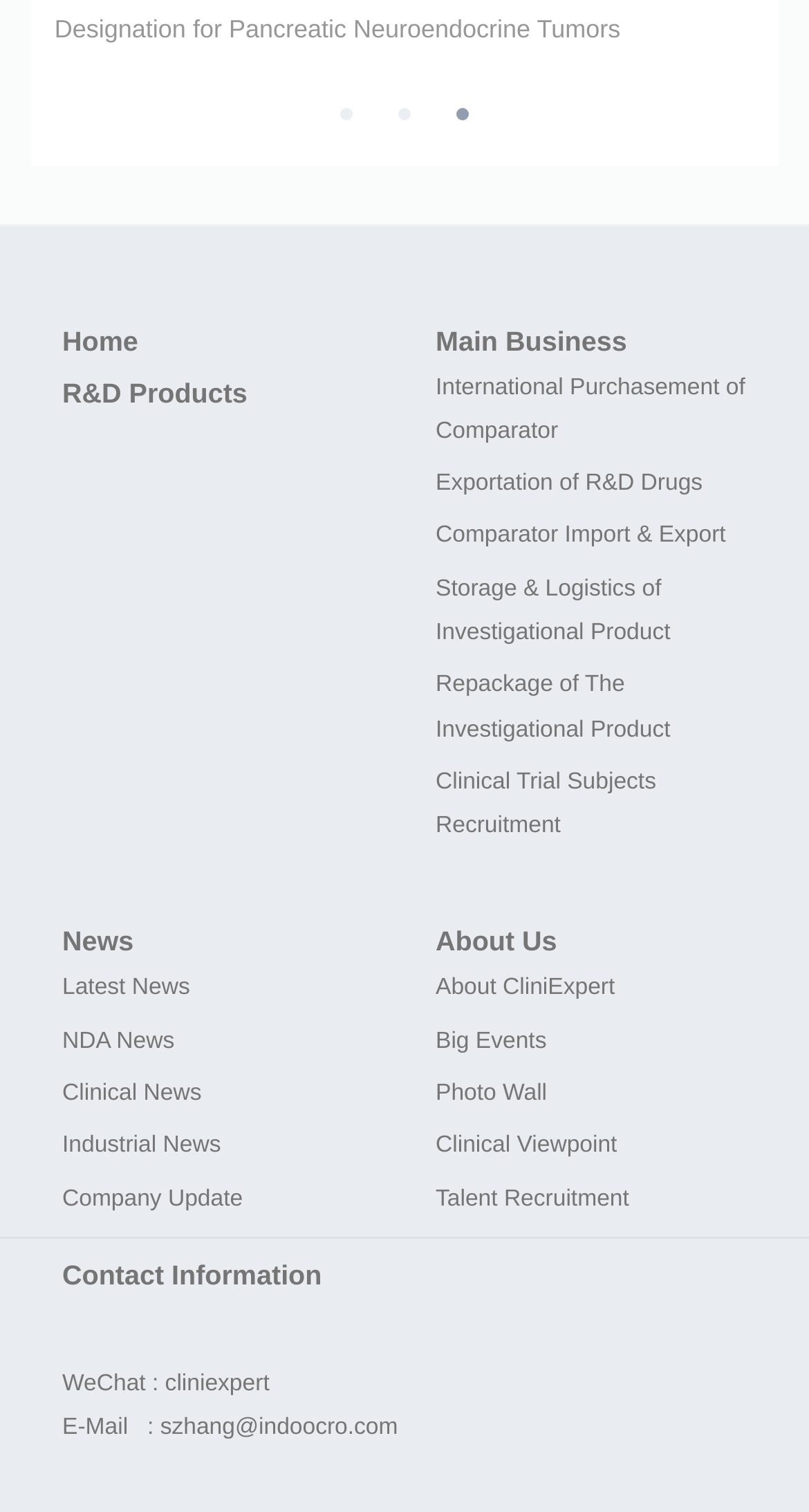Please indicate the bounding box coordinates of the element's region to be clicked to achieve the instruction: "Contact through 'E-Mail'". Provide the coordinates as four float numbers between 0 and 1, i.e., [left, top, right, bottom].

[0.077, 0.936, 0.492, 0.953]